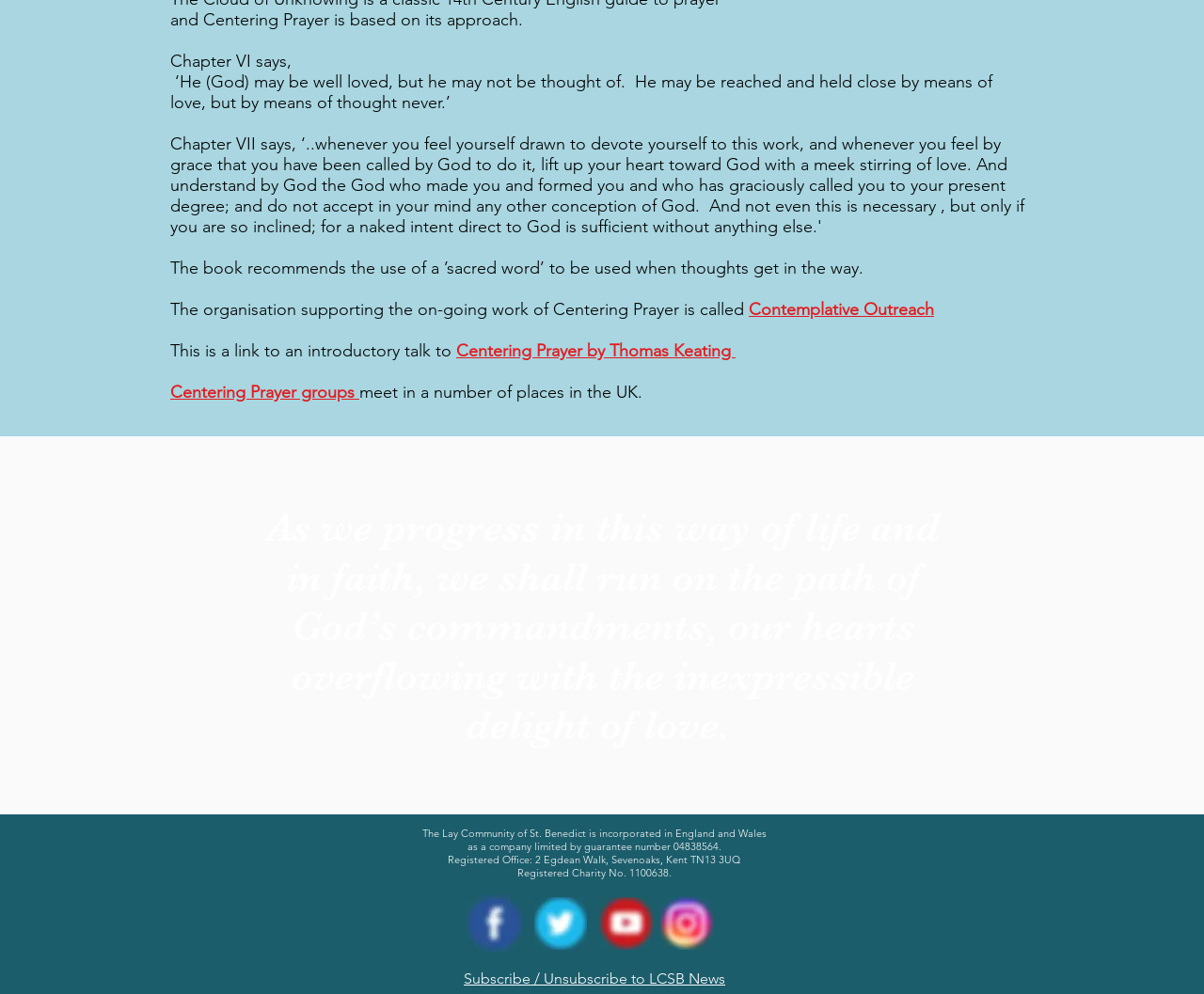From the element description: "Contemplative Outreach", extract the bounding box coordinates of the UI element. The coordinates should be expressed as four float numbers between 0 and 1, in the order [left, top, right, bottom].

[0.622, 0.301, 0.776, 0.322]